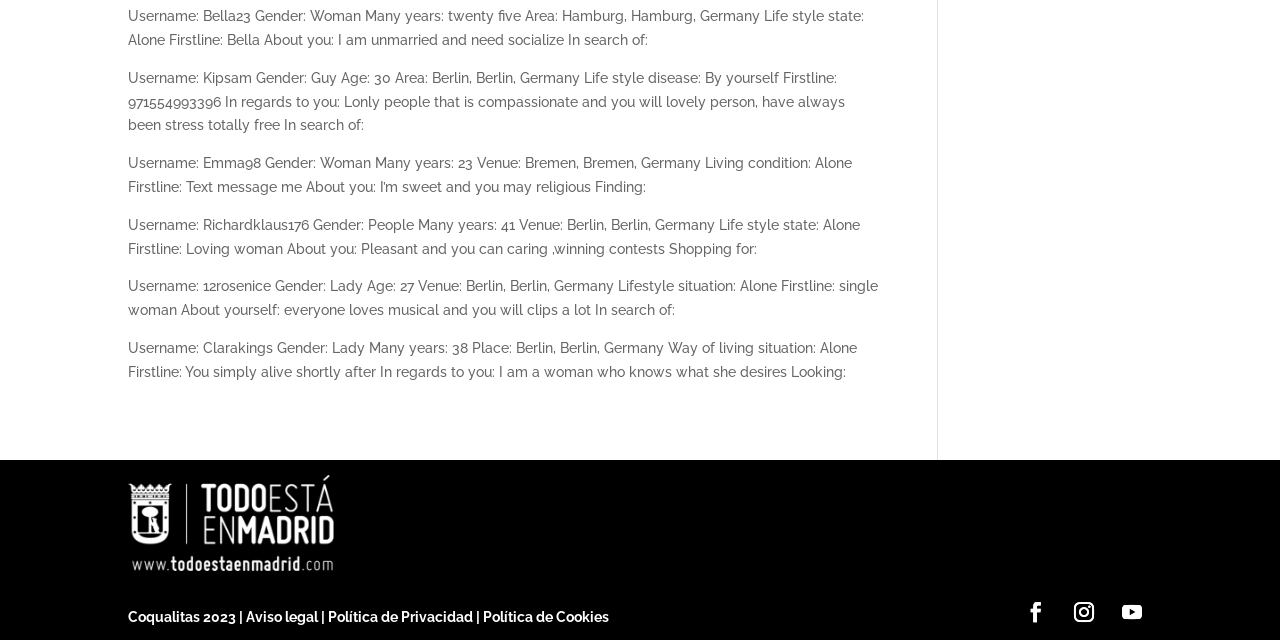Given the content of the image, can you provide a detailed answer to the question?
What is the location of the user named 12rosenice?

I found the location by looking at the fifth StaticText element, which describes the user 12rosenice.